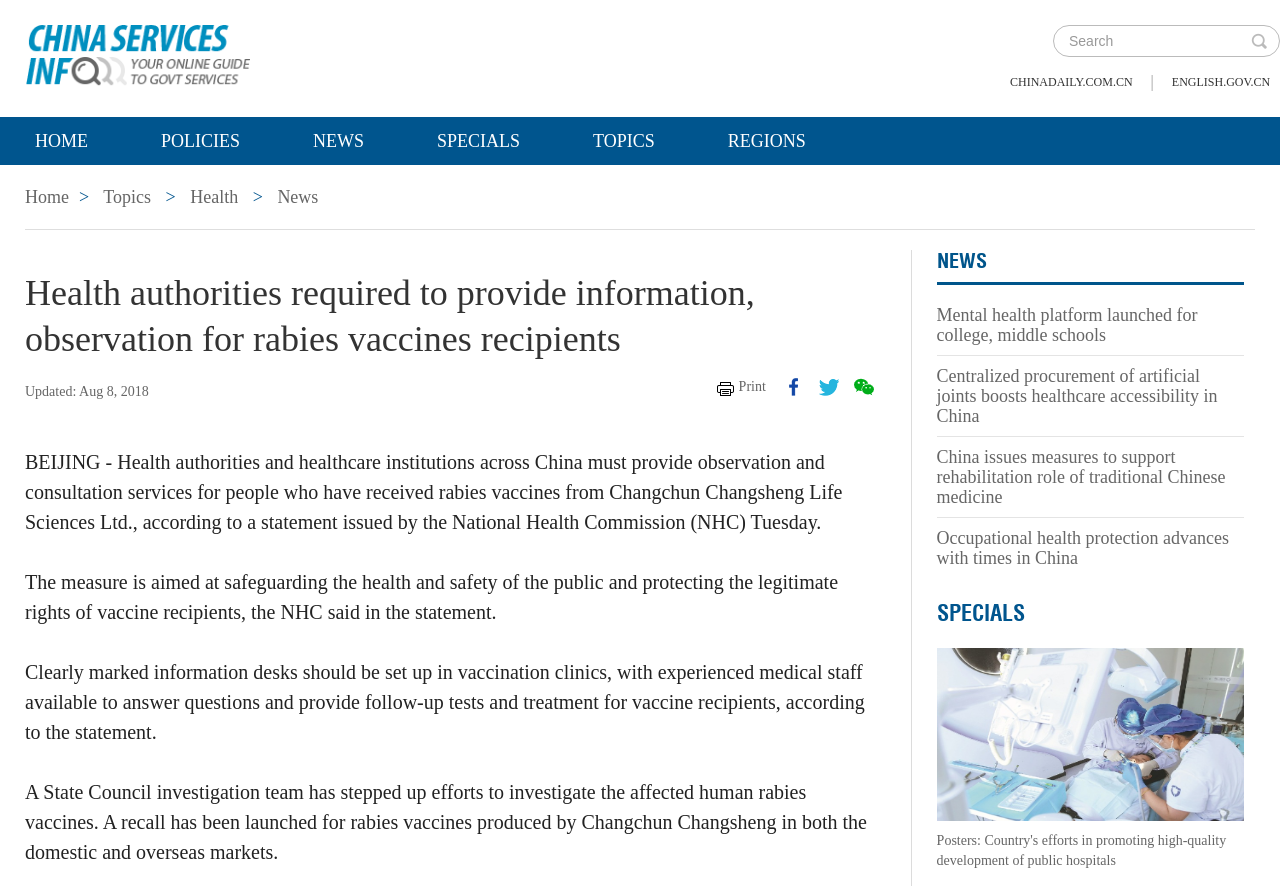Answer the question with a single word or phrase: 
What is the status of the investigation into the affected human rabies vaccines?

Ongoing